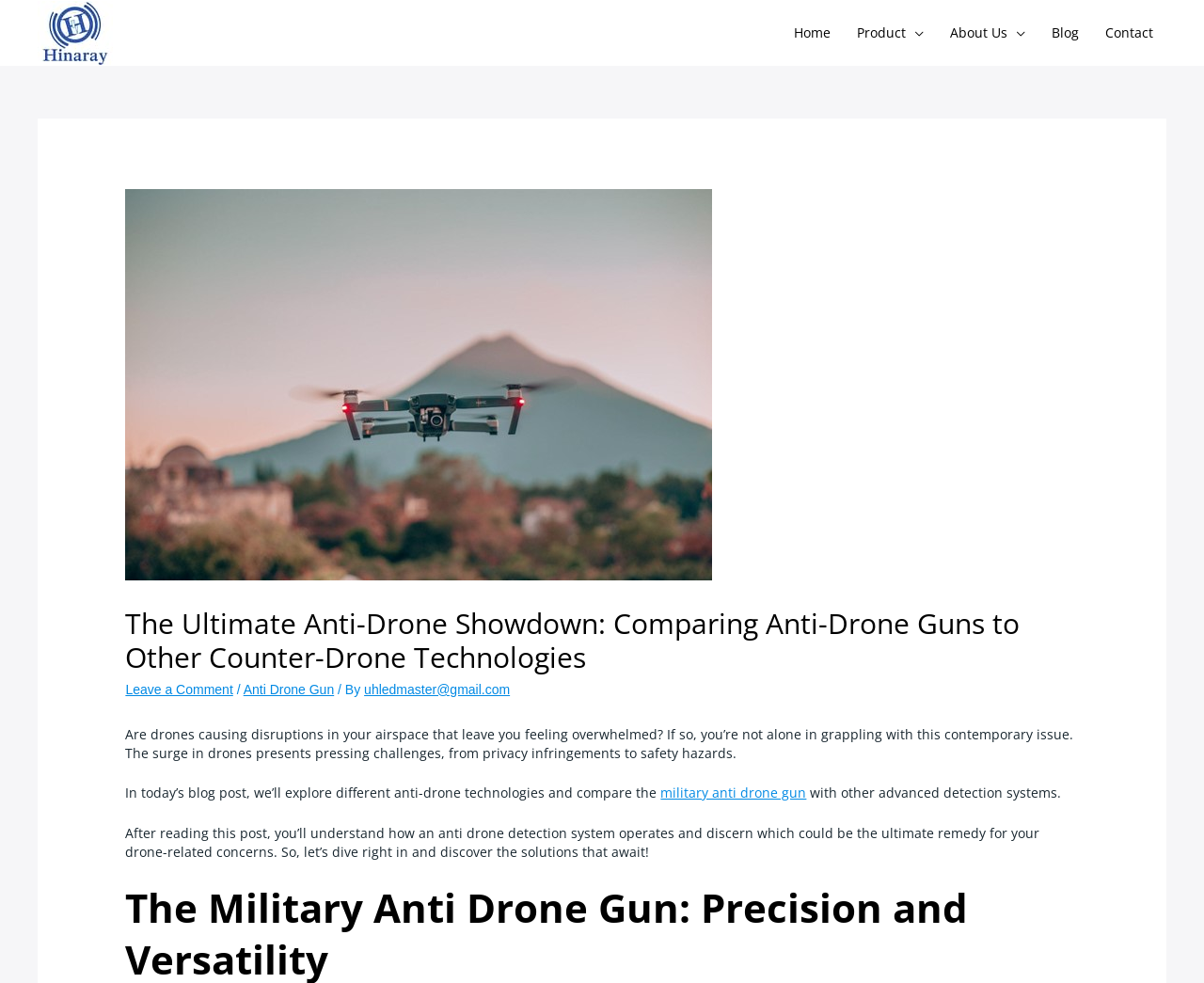Provide a thorough and detailed response to the question by examining the image: 
What is the tone of the blog post?

The language used in the blog post is formal and objective, suggesting an informative tone, with the author aiming to educate the reader about anti-drone technologies rather than persuading or entertaining them.